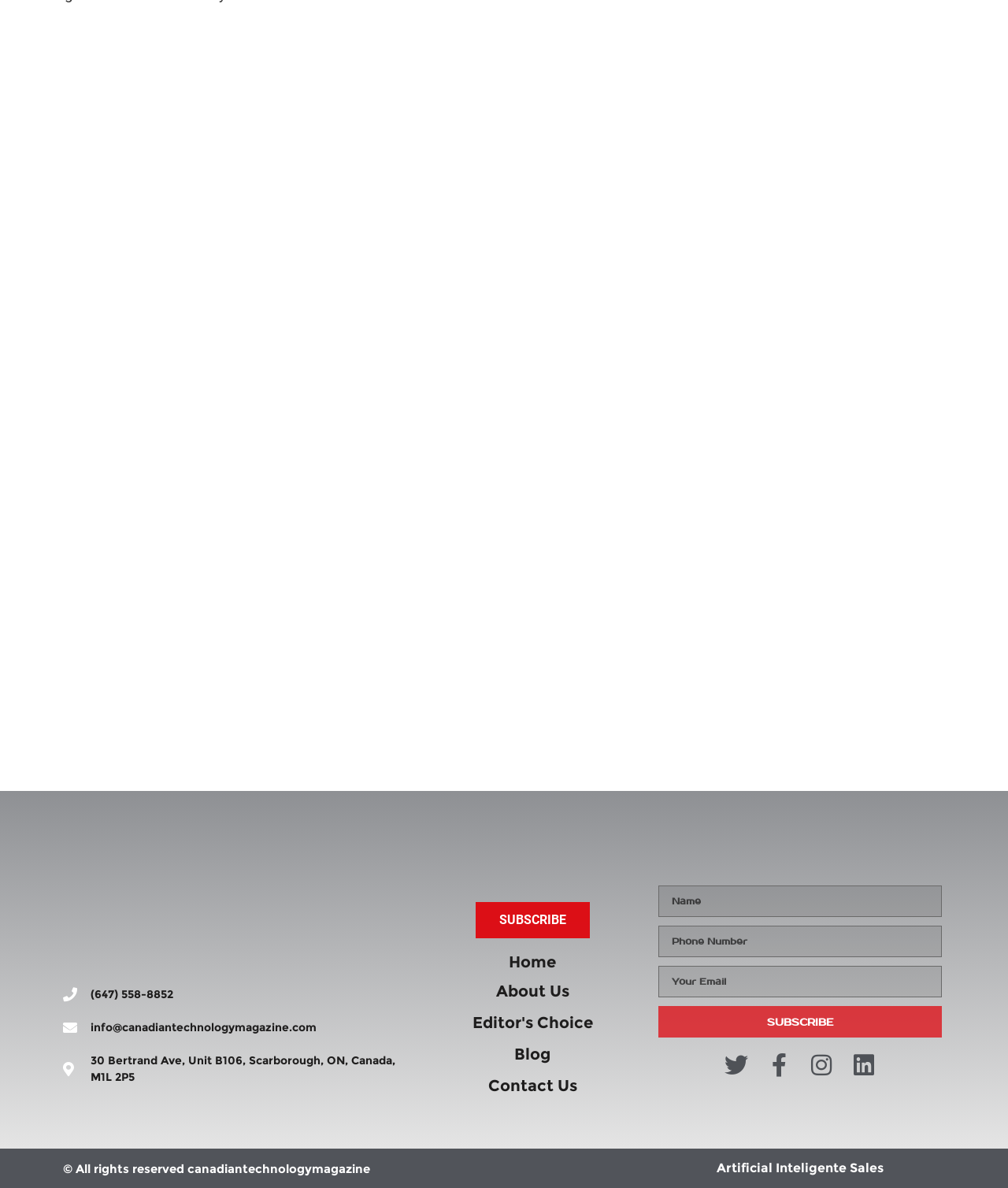Locate the bounding box coordinates of the clickable area needed to fulfill the instruction: "Visit the 'Home' page".

[0.505, 0.802, 0.552, 0.818]